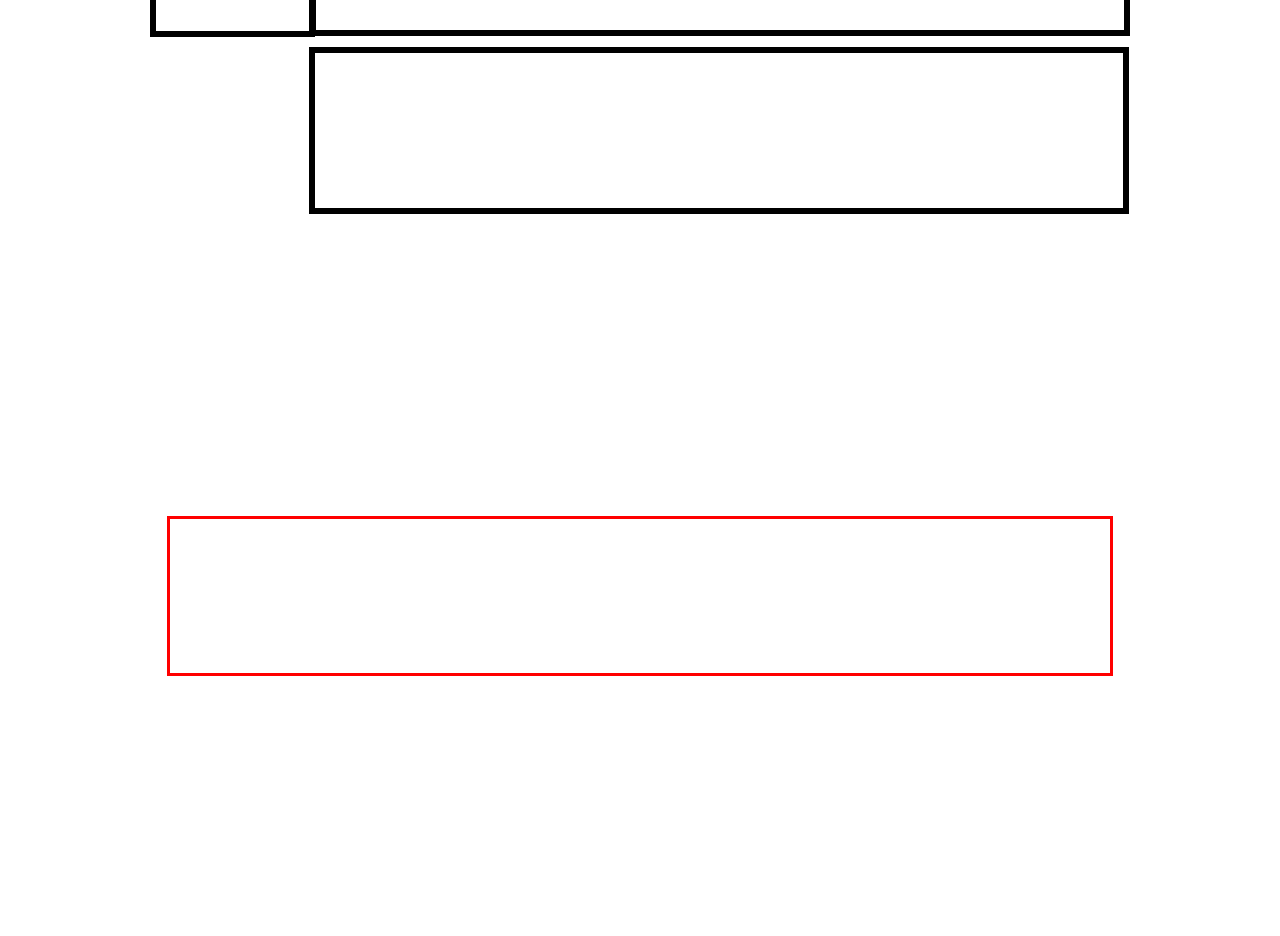From the provided screenshot, extract the text content that is enclosed within the red bounding box.

The training takes place in a suit called a gi. You also have a belt around the waist, which keeps the upper part together. Under the suit, the children wear either a t-shirt or a rash guard underneath. Some also choose to wear a pair of tight-fitting shorts under the pants. To learn more about the equipment you can give us a call on the number at the bottom of the page or visit our shop just off soi 94 in Hua Hin.